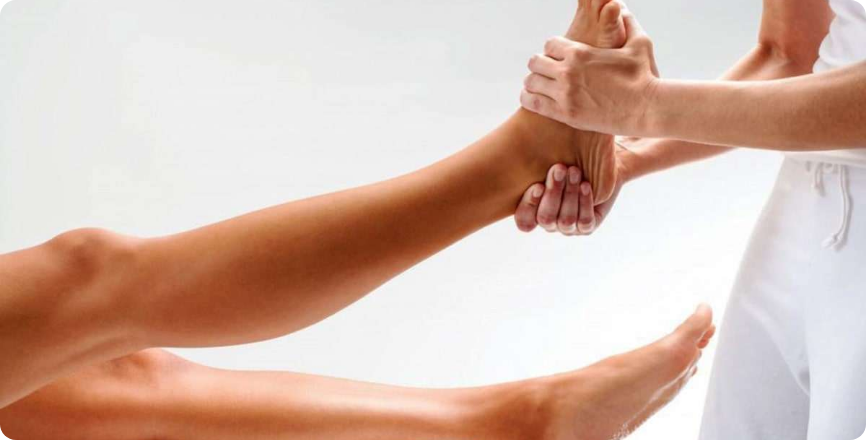Offer a detailed explanation of what is happening in the image.

The image illustrates a physiotherapy session focusing on the treatment of a sprained ankle, capturing a close-up of a therapist's hands gently manipulating a patient's foot. The scene emphasizes the professional care involved in rehabilitation, highlighting the importance of proper techniques in recovery from injuries. This visual representation aligns with the topic of rehabilitation discussed on the webpage, which addresses when individuals can safely return to sports after experiencing a sprain. The image effectively conveys the therapeutic process, reassuring viewers of the supportive measures available for those recovering from sports-related injuries.